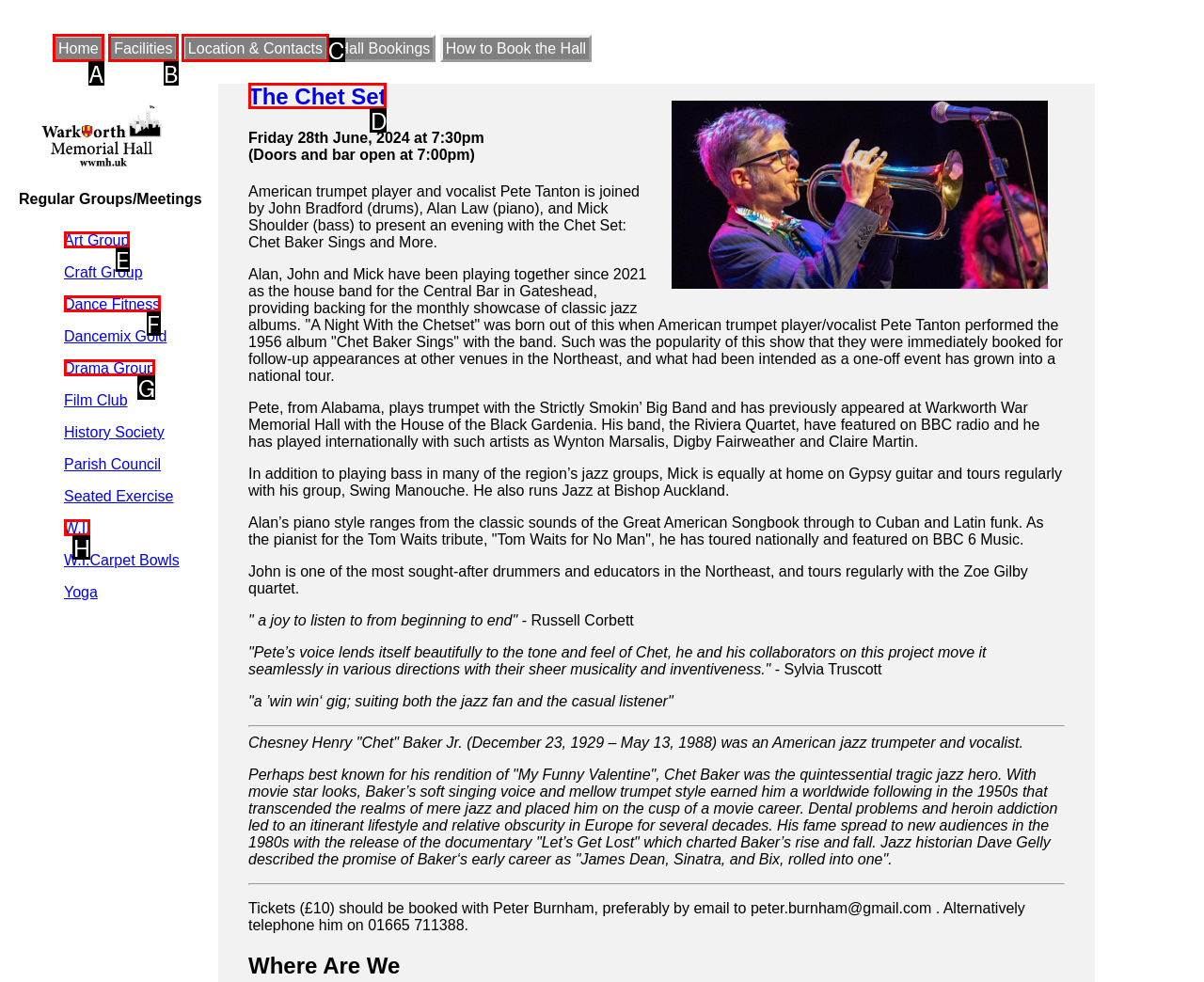Find the option you need to click to complete the following instruction: Click on the 'Home' link
Answer with the corresponding letter from the choices given directly.

A